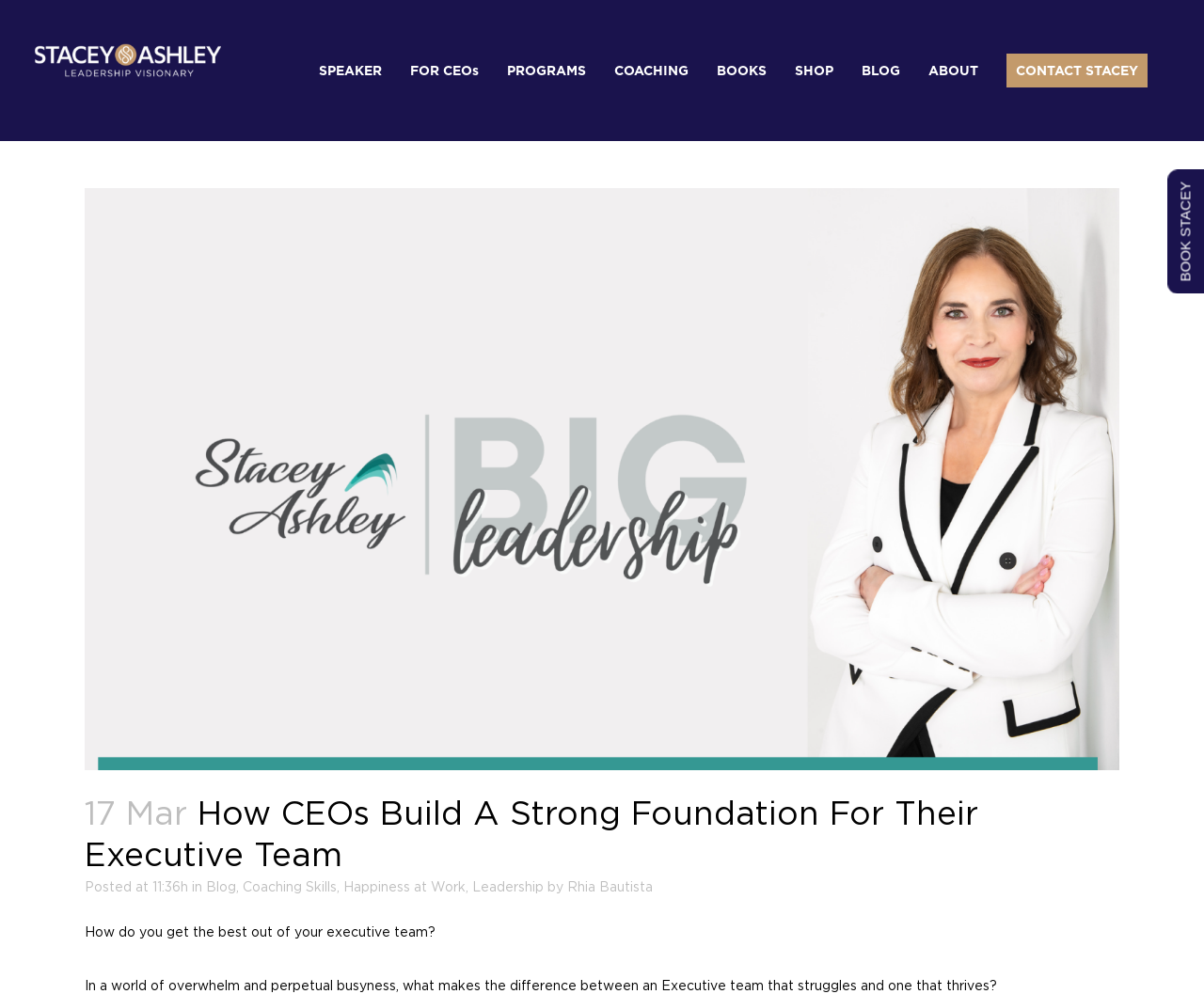Analyze and describe the webpage in a detailed narrative.

The webpage appears to be a blog post or article titled "How CEOs Build A Strong Foundation for their Executive Team" by Stacey Ashley. At the top left corner, there are multiple instances of the same logo image. 

Below the logo, there is a navigation menu consisting of 8 links: "SPEAKER", "FOR CEOs", "PROGRAMS", "COACHING", "BOOKS", "SHOP", "BLOG", and "ABOUT", followed by "CONTACT STACEY" at the far right. 

The main content of the webpage starts with a heading that displays the title of the article, including the date "17 Mar". Below the heading, there is a line of text indicating the posting time and categories, including "Blog", "Coaching Skills", "Happiness at Work", and "Leadership", with the author's name "Rhia Bautista" mentioned at the end.

The article itself is divided into two paragraphs. The first paragraph asks a question about how to get the best out of an executive team. The second paragraph is a longer passage that explores the difference between an executive team that struggles and one that thrives in a world of overwhelm and perpetual busyness.